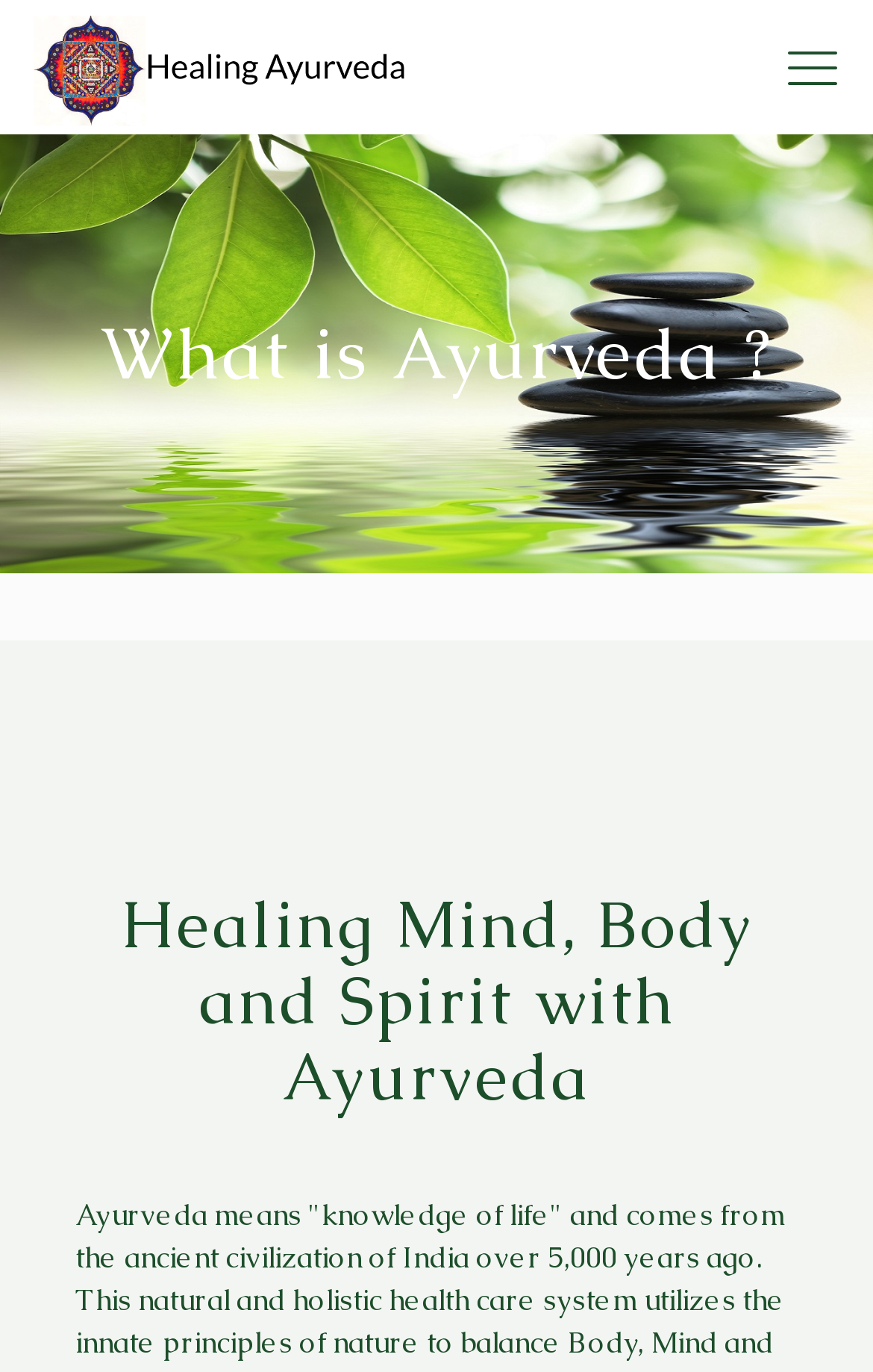Determine the main headline of the webpage and provide its text.

What is Ayurveda ?